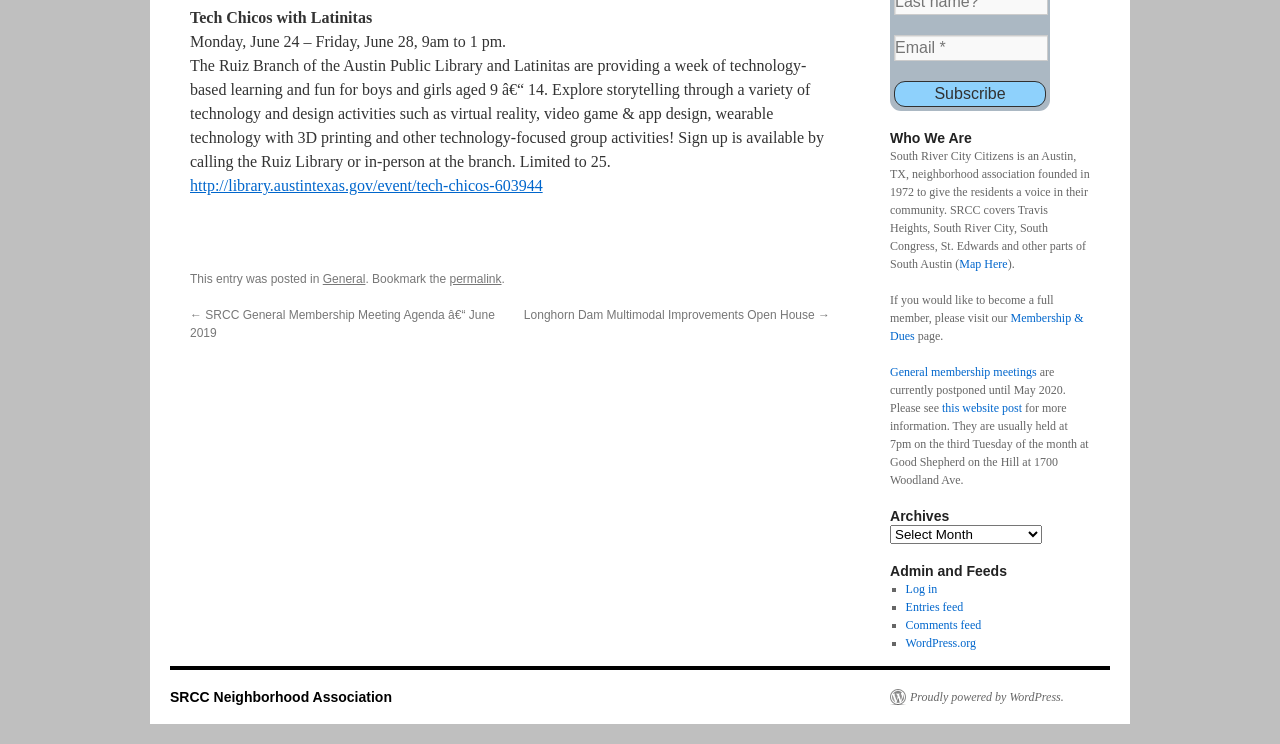Determine the bounding box coordinates in the format (top-left x, top-left y, bottom-right x, bottom-right y). Ensure all values are floating point numbers between 0 and 1. Identify the bounding box of the UI element described by: Comments feed

[0.707, 0.83, 0.767, 0.849]